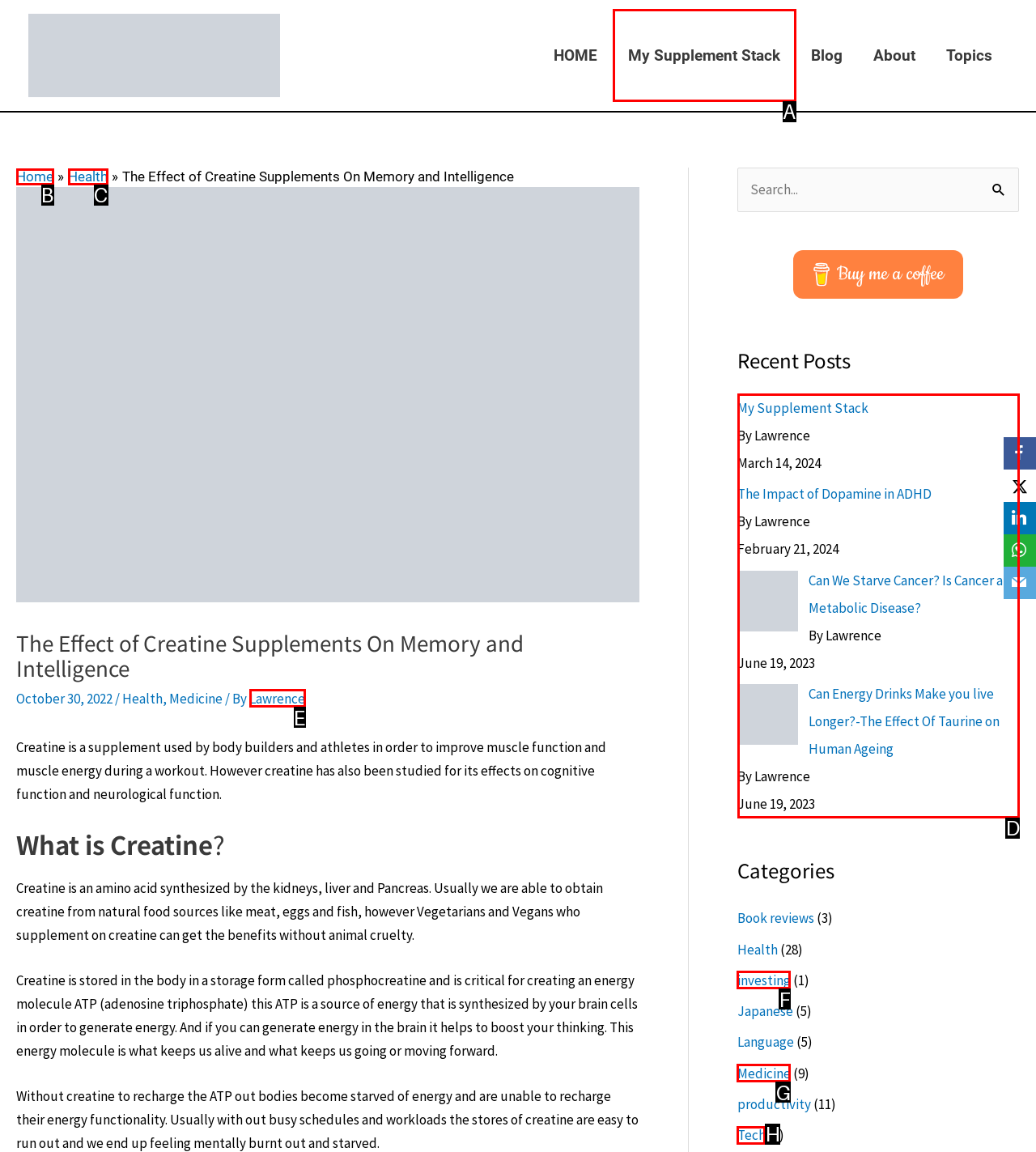Among the marked elements in the screenshot, which letter corresponds to the UI element needed for the task: Read the 'Recent Posts' section?

D